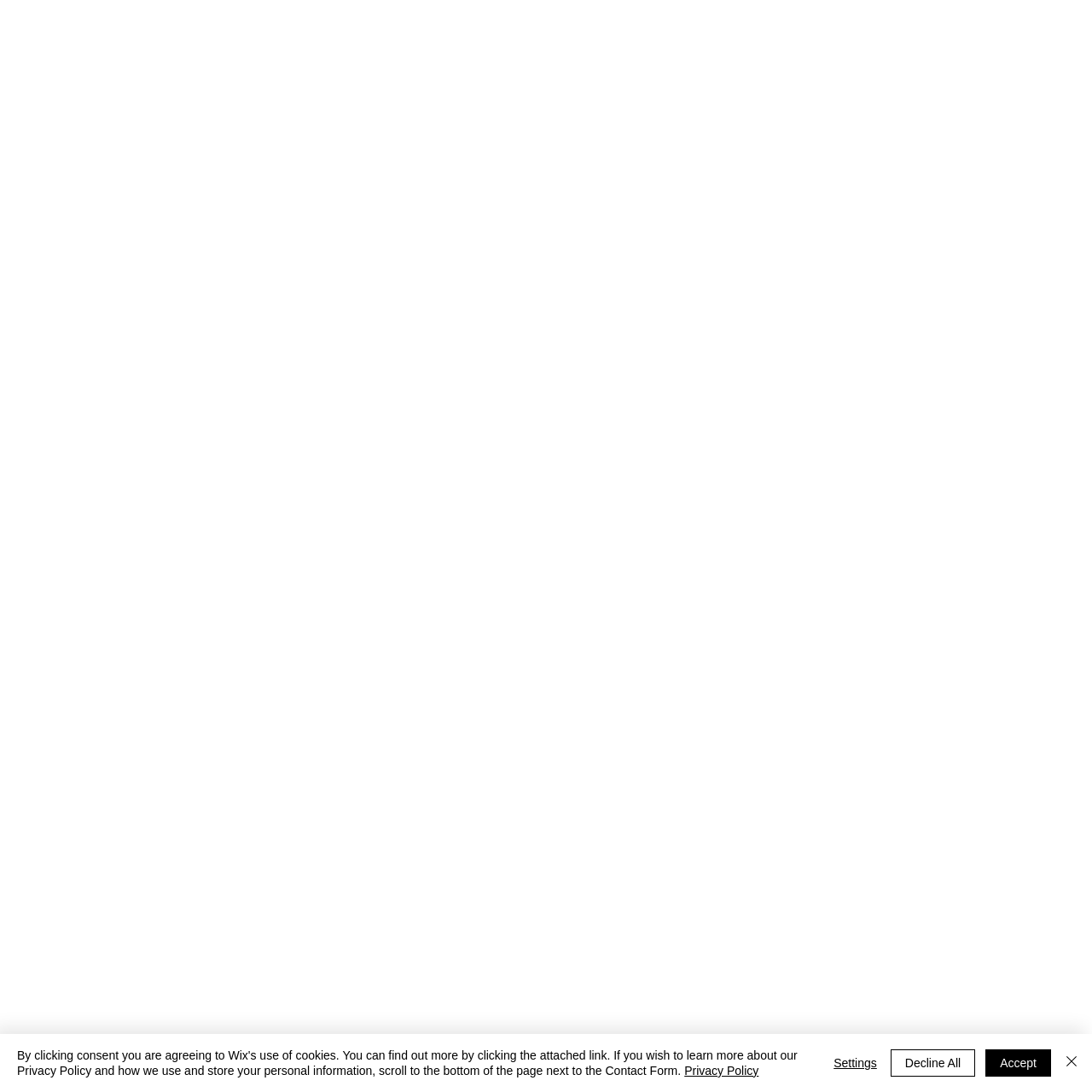What is the purpose of the 'Accept' button?
Use the information from the image to give a detailed answer to the question.

The 'Accept' button is located below the alert message that informs users about Wix's use of cookies. The message explains that by clicking consent, users are agreeing to Wix's use of cookies. Therefore, the purpose of the 'Accept' button is to confirm this agreement.